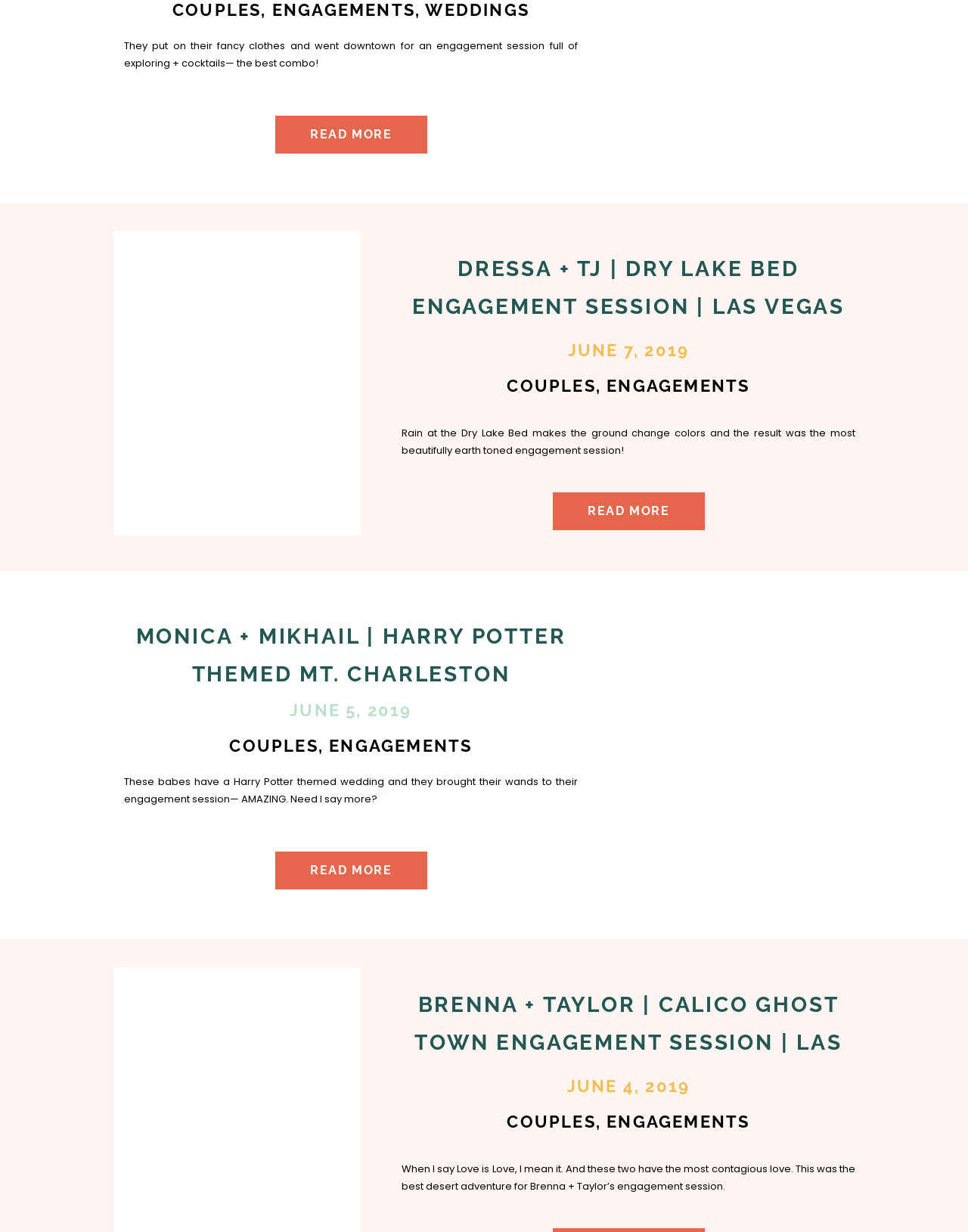Answer the question using only a single word or phrase: 
How many engagement sessions are featured on this webpage?

At least 4